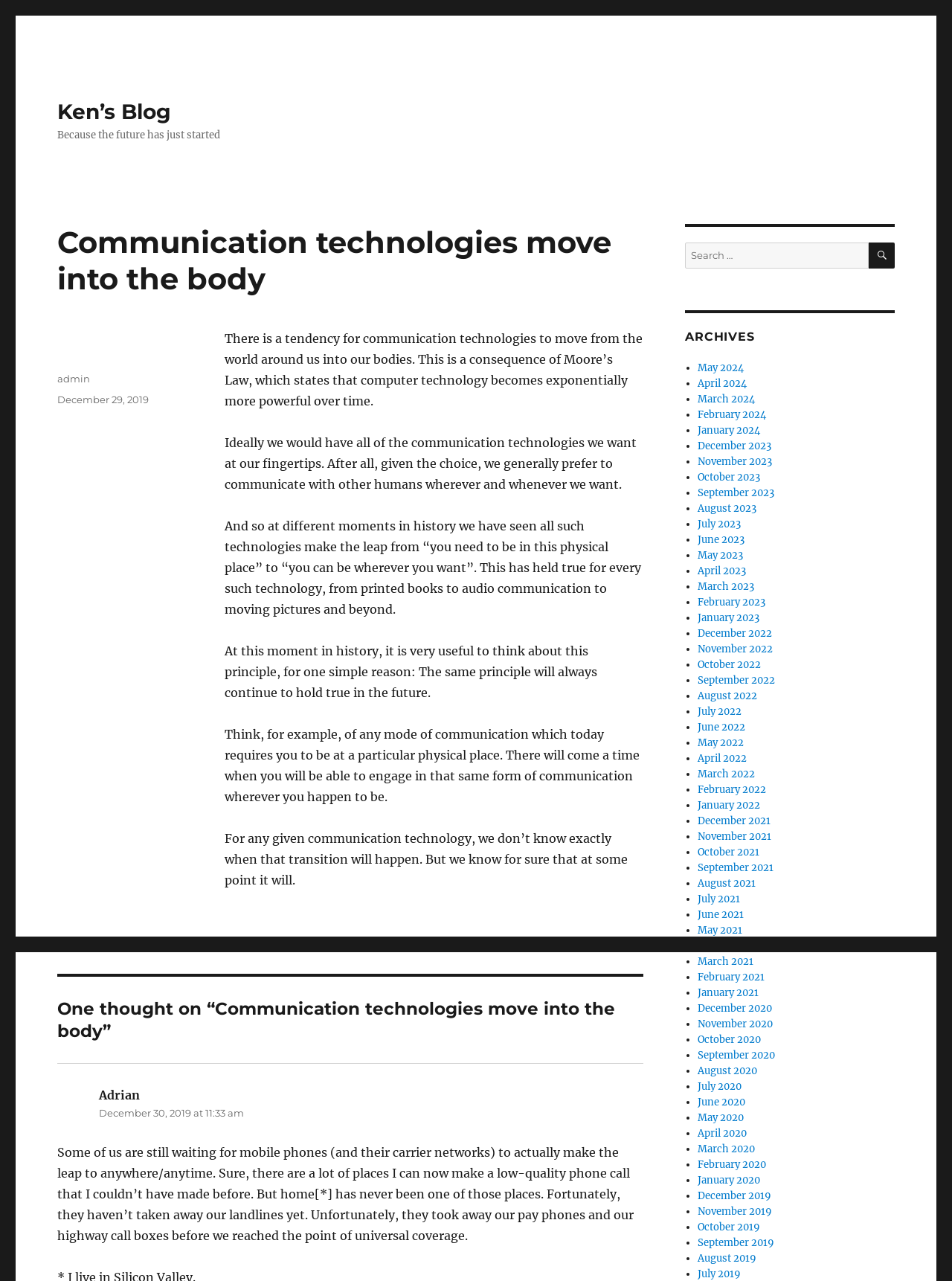Pinpoint the bounding box coordinates of the clickable element needed to complete the instruction: "Click on a link to a specific month". The coordinates should be provided as four float numbers between 0 and 1: [left, top, right, bottom].

[0.733, 0.282, 0.781, 0.292]